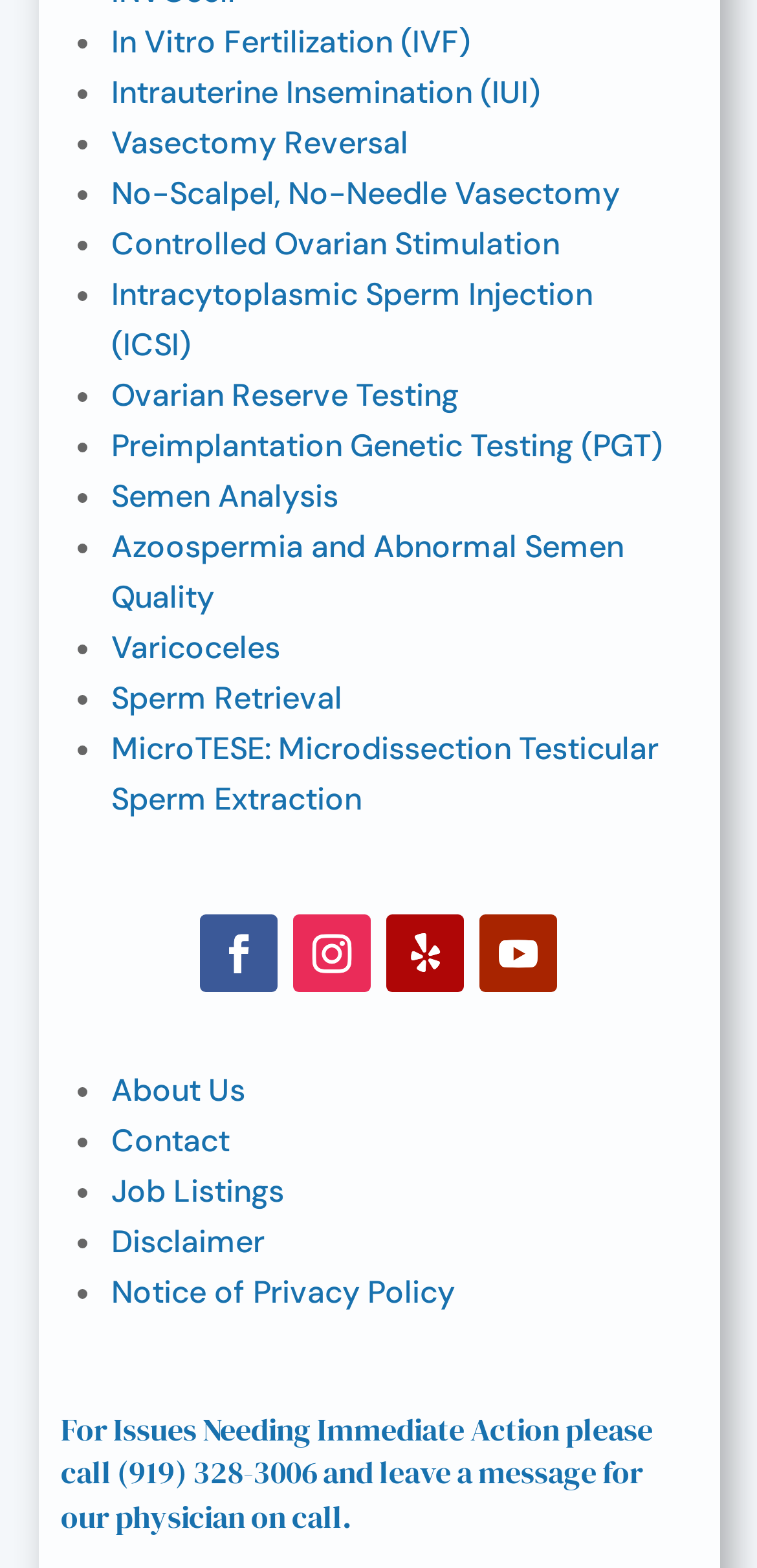Using the image as a reference, answer the following question in as much detail as possible:
What is the last link in the list of fertility treatment options?

I looked at the list of links with fertility treatment options and found that the last link is 'MicroTESE: Microdissection Testicular Sperm Extraction', which I shortened to 'MicroTESE' for the short answer.